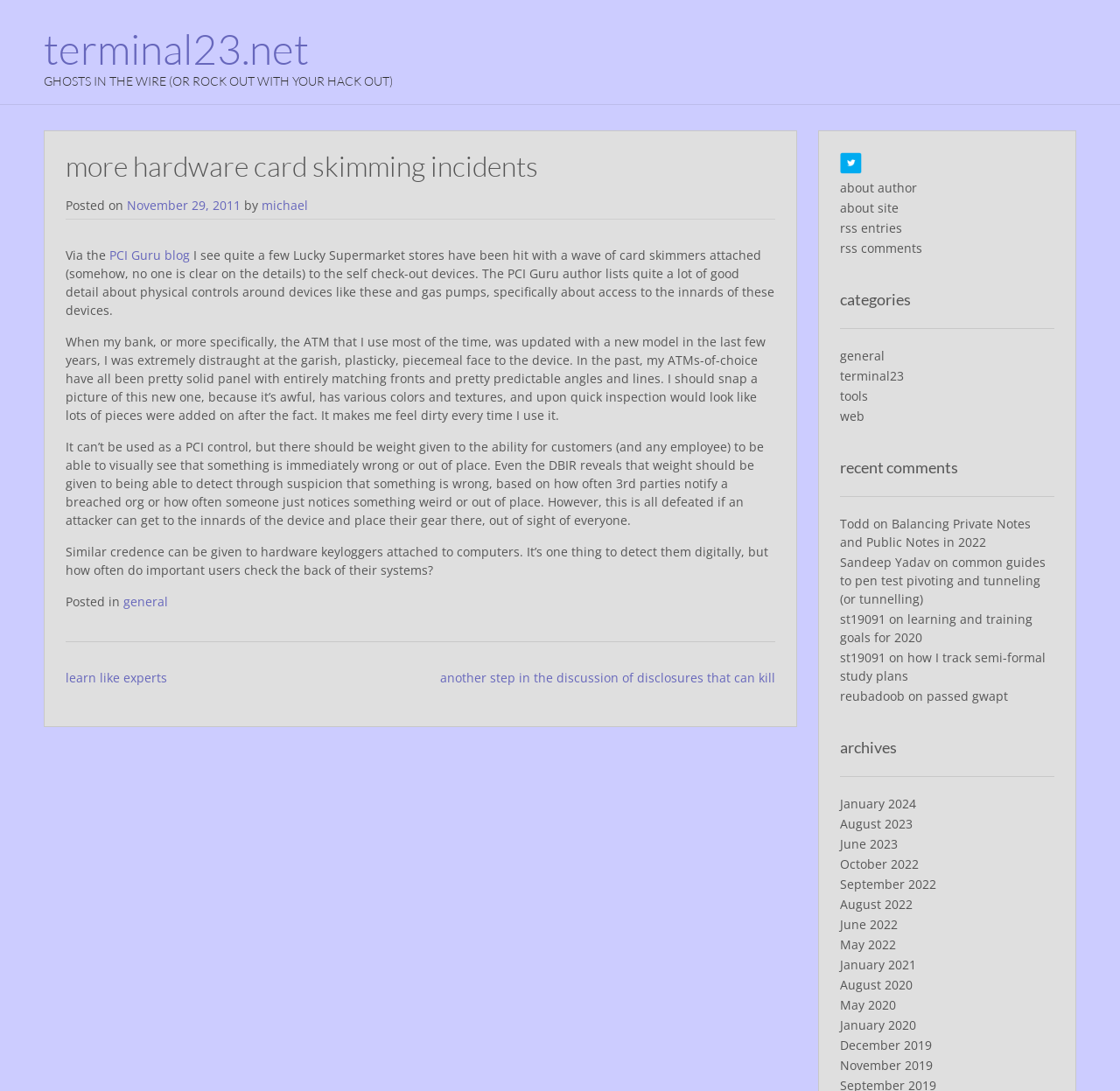Provide the bounding box coordinates of the section that needs to be clicked to accomplish the following instruction: "read the article posted on November 29, 2011."

[0.113, 0.18, 0.215, 0.195]